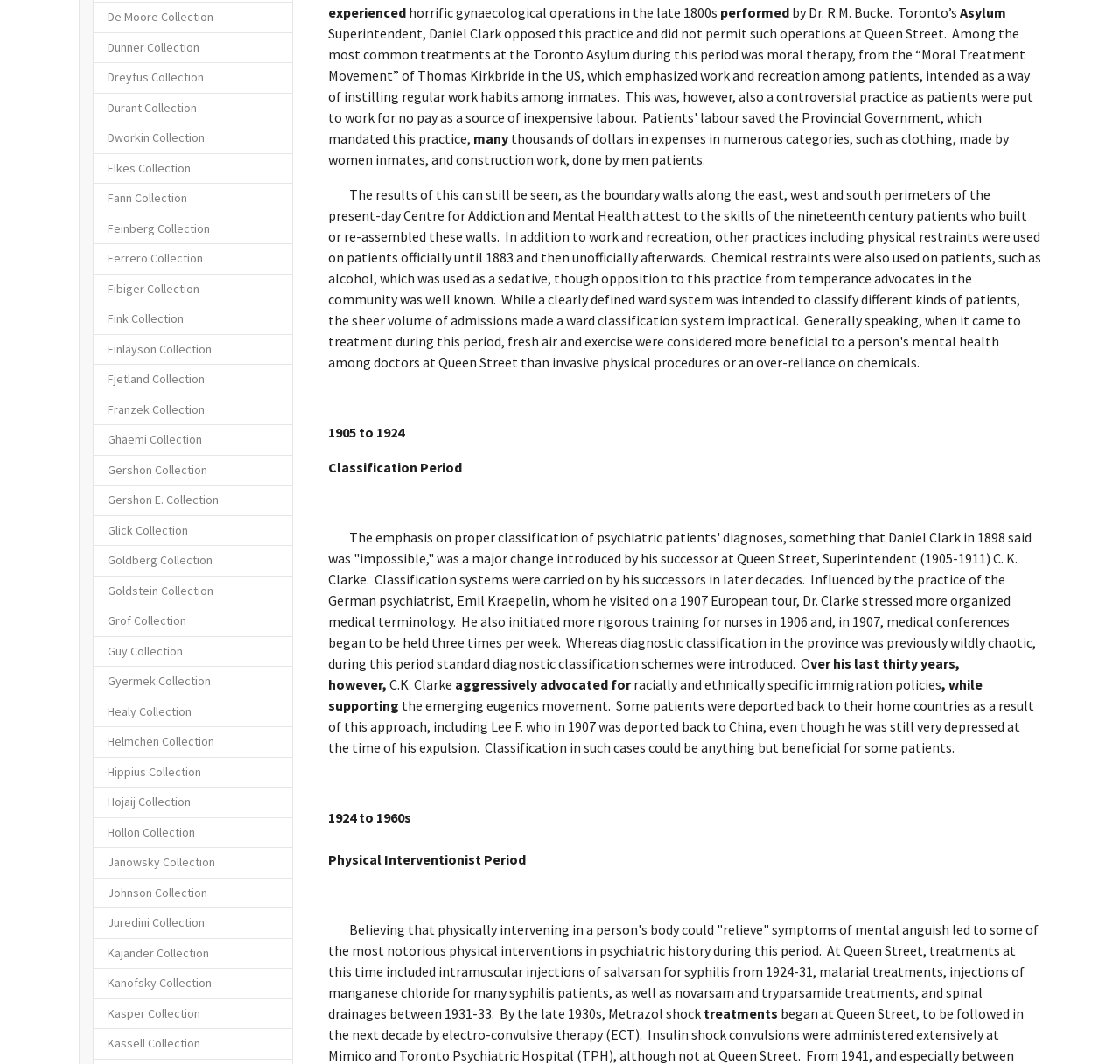Show me the bounding box coordinates of the clickable region to achieve the task as per the instruction: "Click on the Janowsky Collection link".

[0.083, 0.796, 0.262, 0.825]